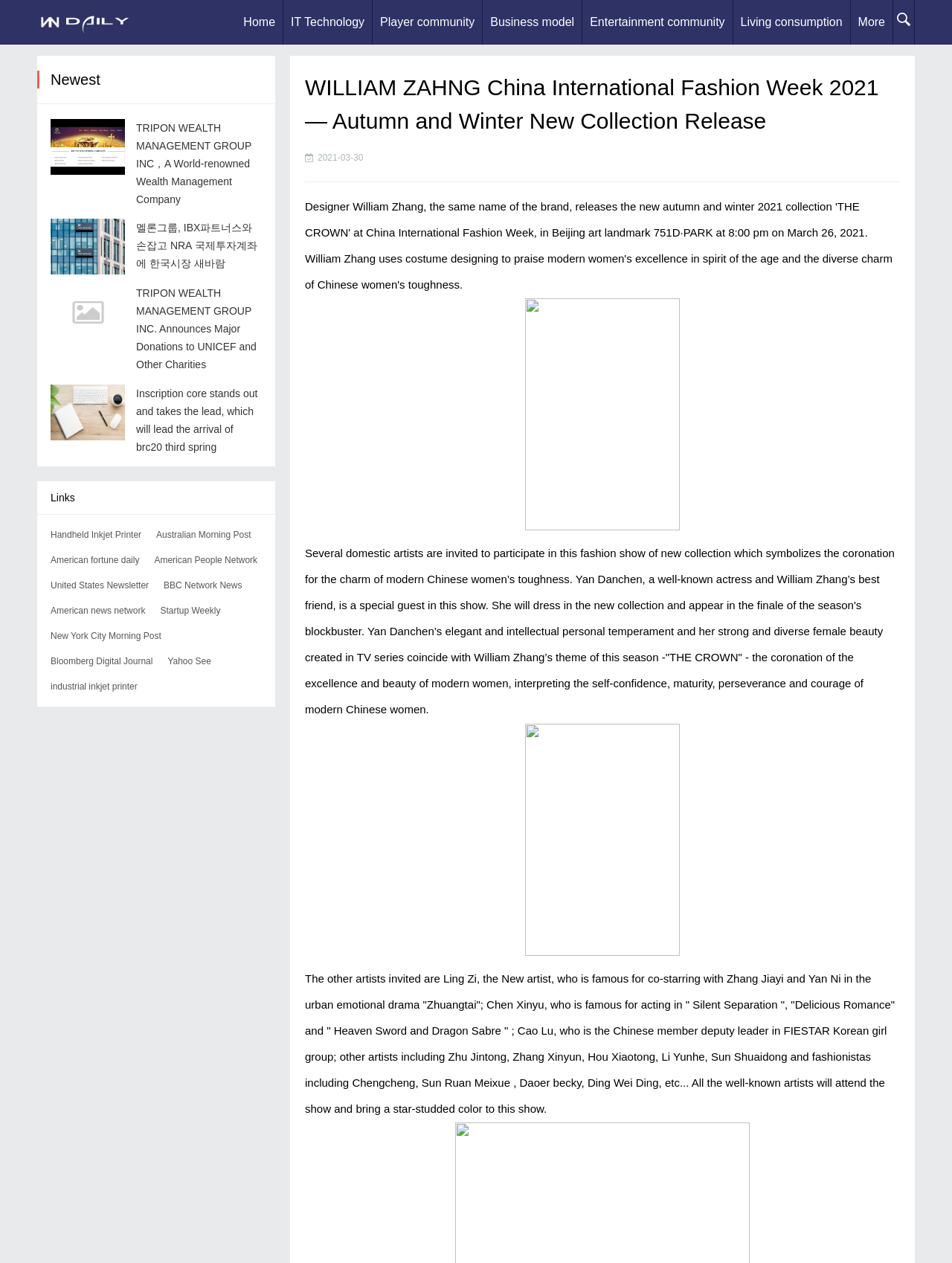Please identify the bounding box coordinates of the area that needs to be clicked to fulfill the following instruction: "Read the 'WILLIAM ZAHNG China International Fashion Week 2021 — Autumn and Winter New Collection Release' article."

[0.32, 0.056, 0.945, 0.109]